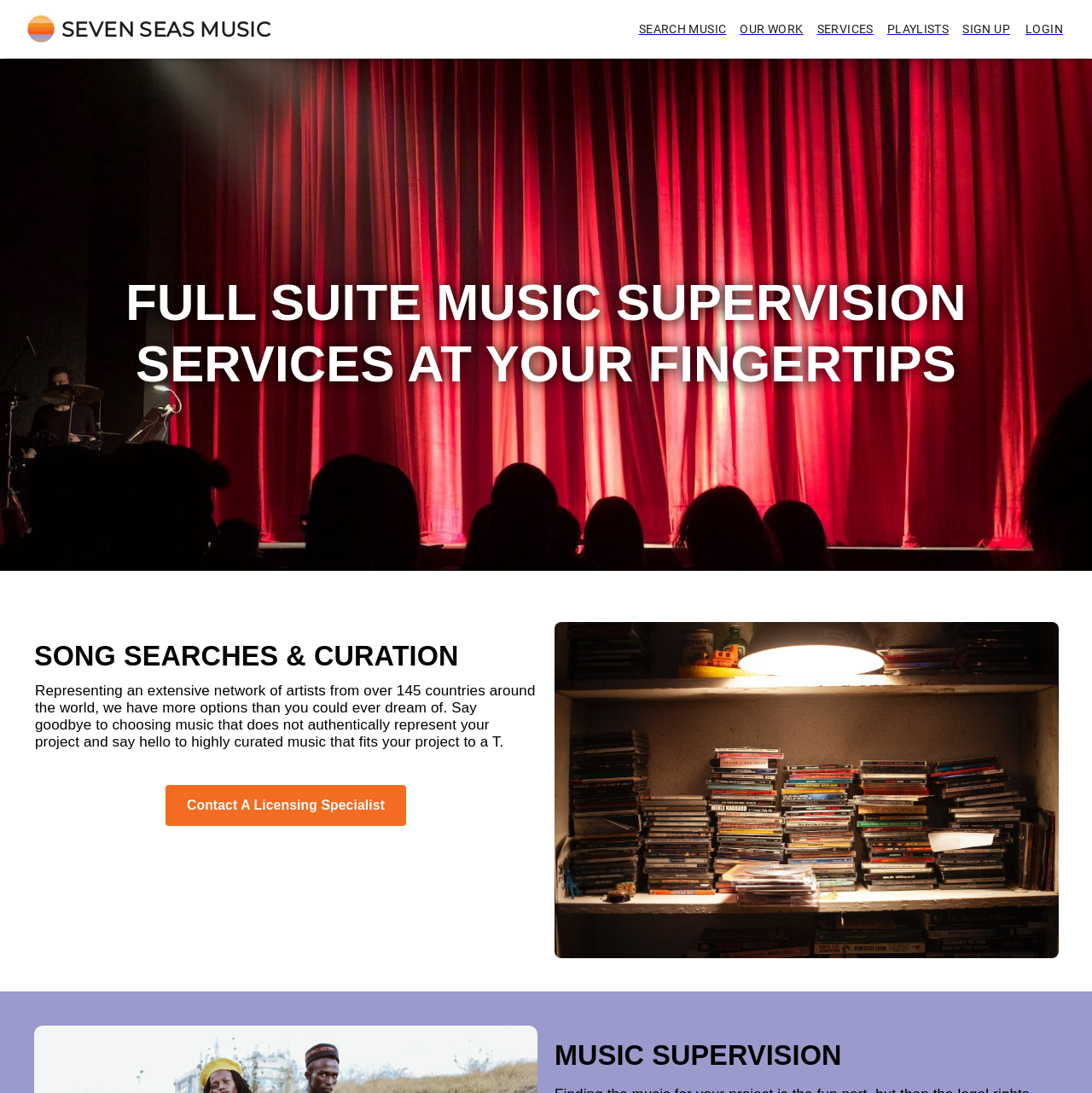Indicate the bounding box coordinates of the clickable region to achieve the following instruction: "Click the Seven Seas Music logo."

[0.019, 0.009, 0.26, 0.044]